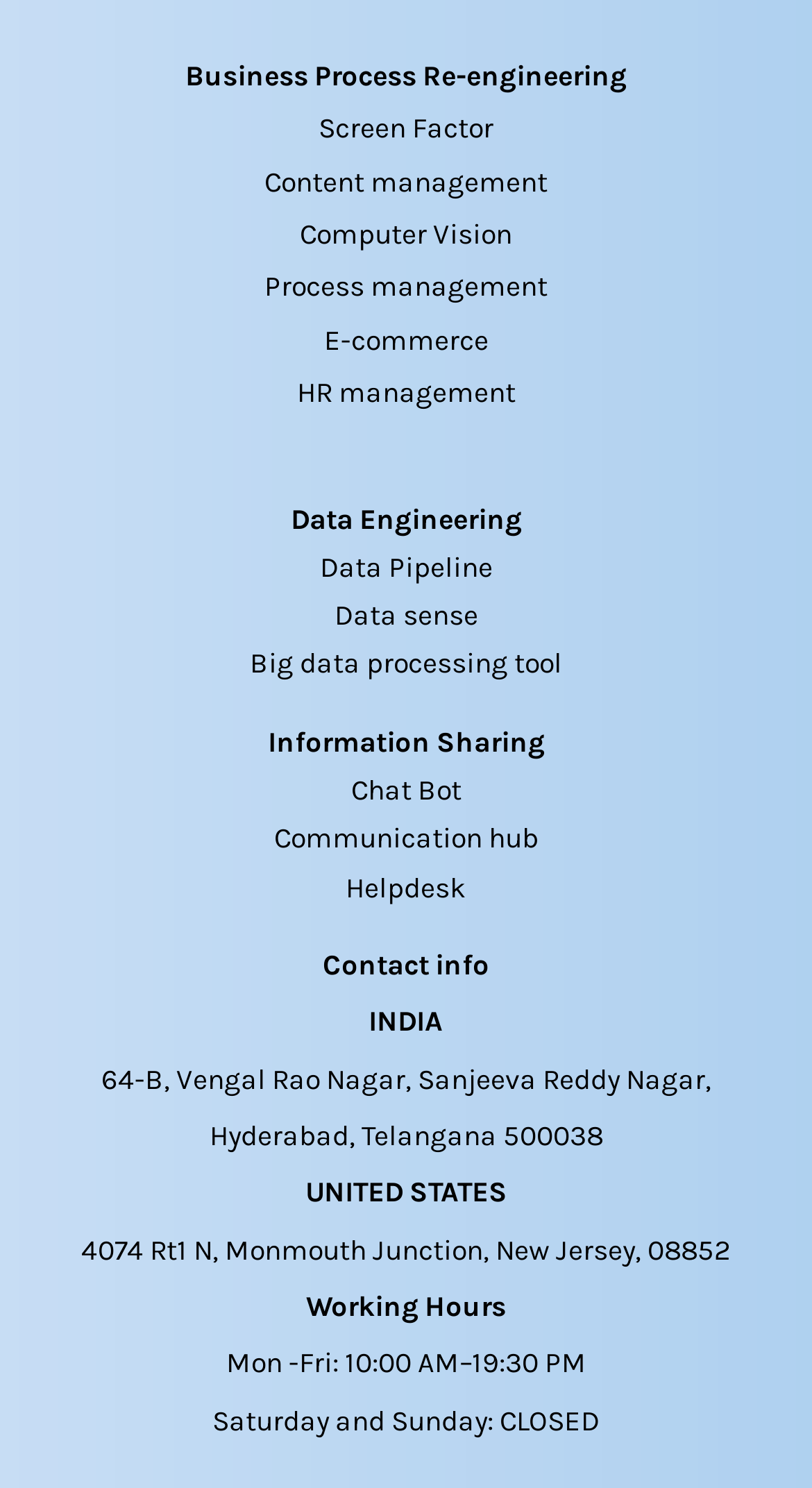Please locate the UI element described by "Computer Vision" and provide its bounding box coordinates.

[0.369, 0.146, 0.631, 0.168]